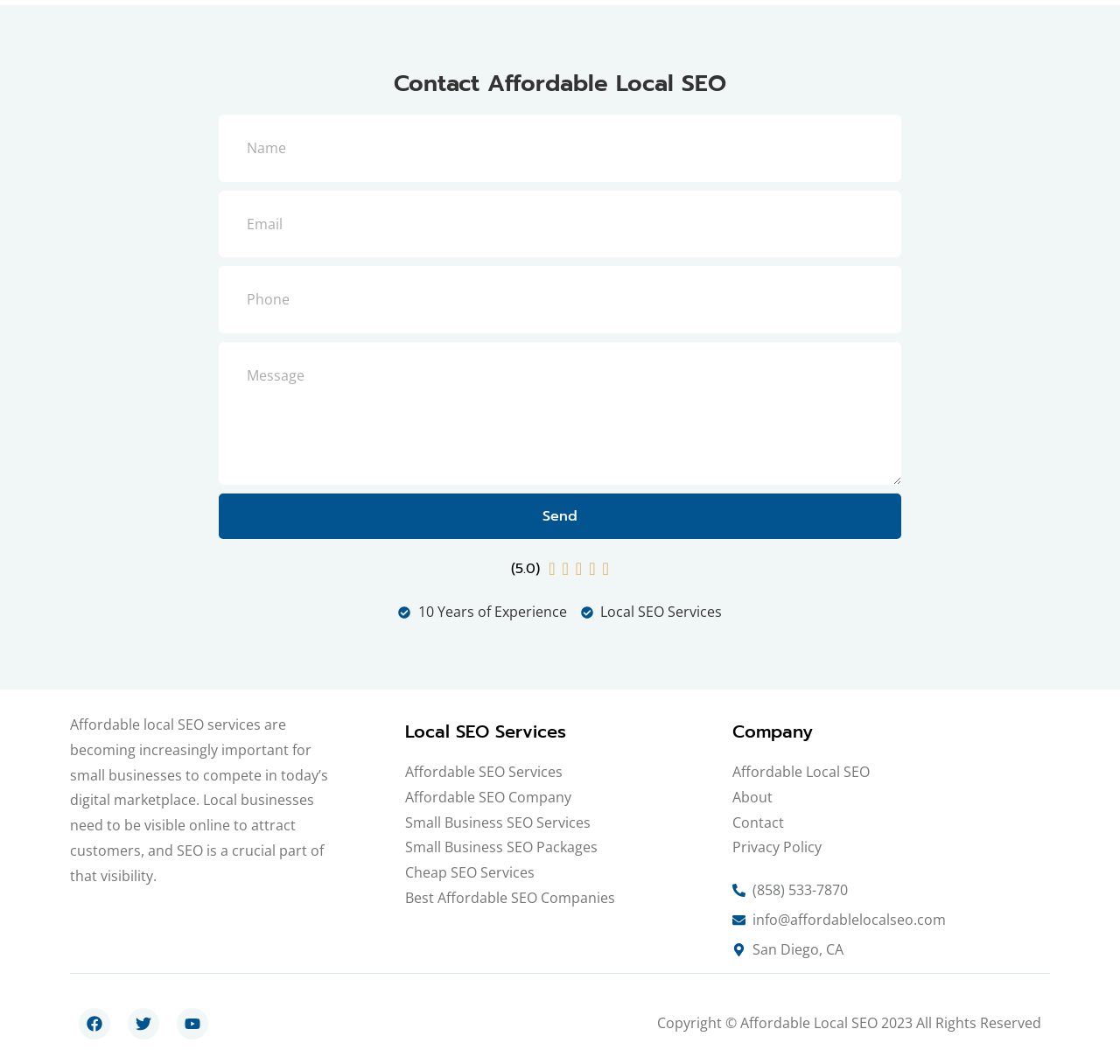Determine the bounding box coordinates of the clickable area required to perform the following instruction: "Click the 'Give Online' link". The coordinates should be represented as four float numbers between 0 and 1: [left, top, right, bottom].

None